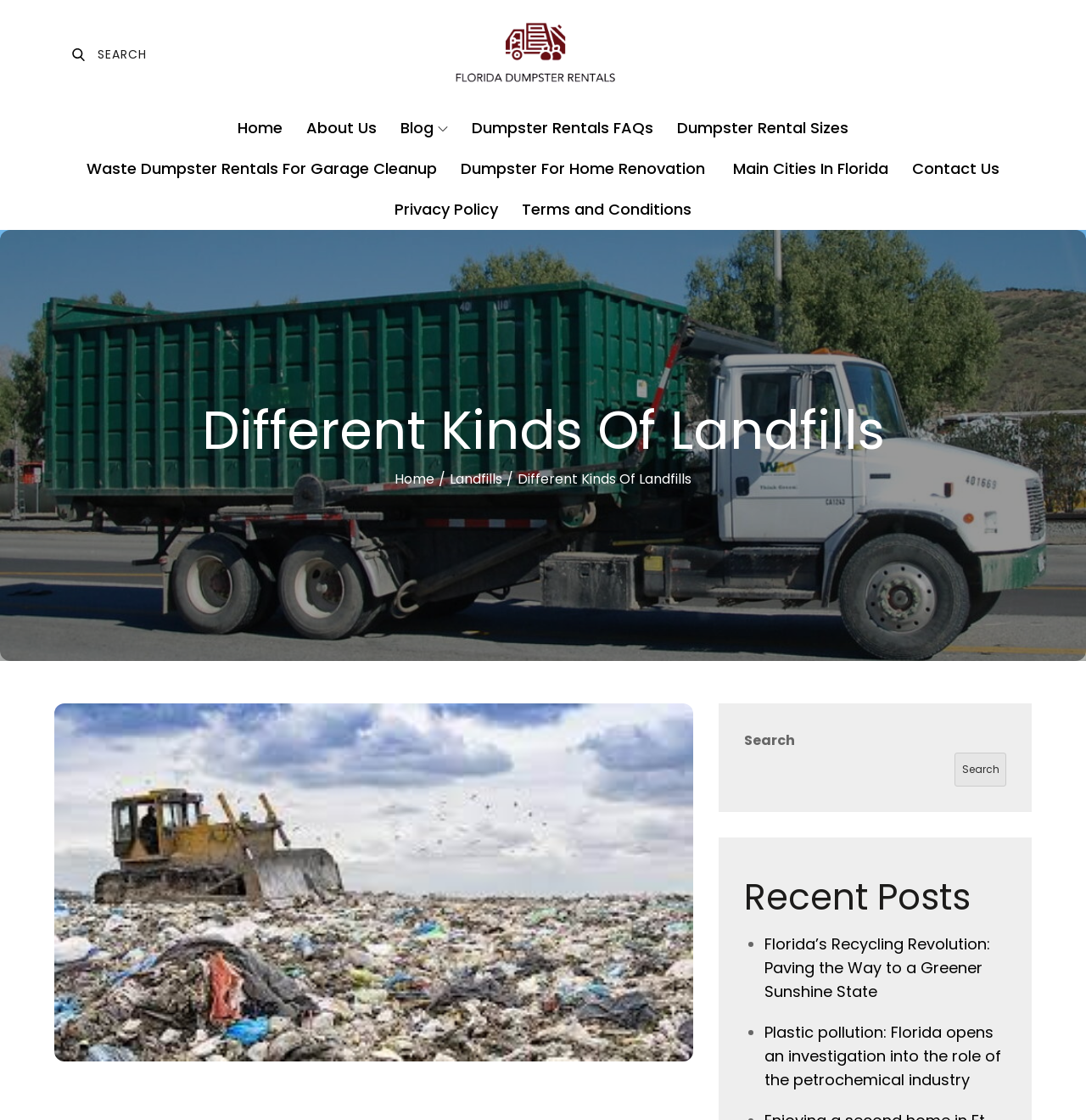How many recent posts are listed on this webpage?
Answer the question with a single word or phrase by looking at the picture.

2